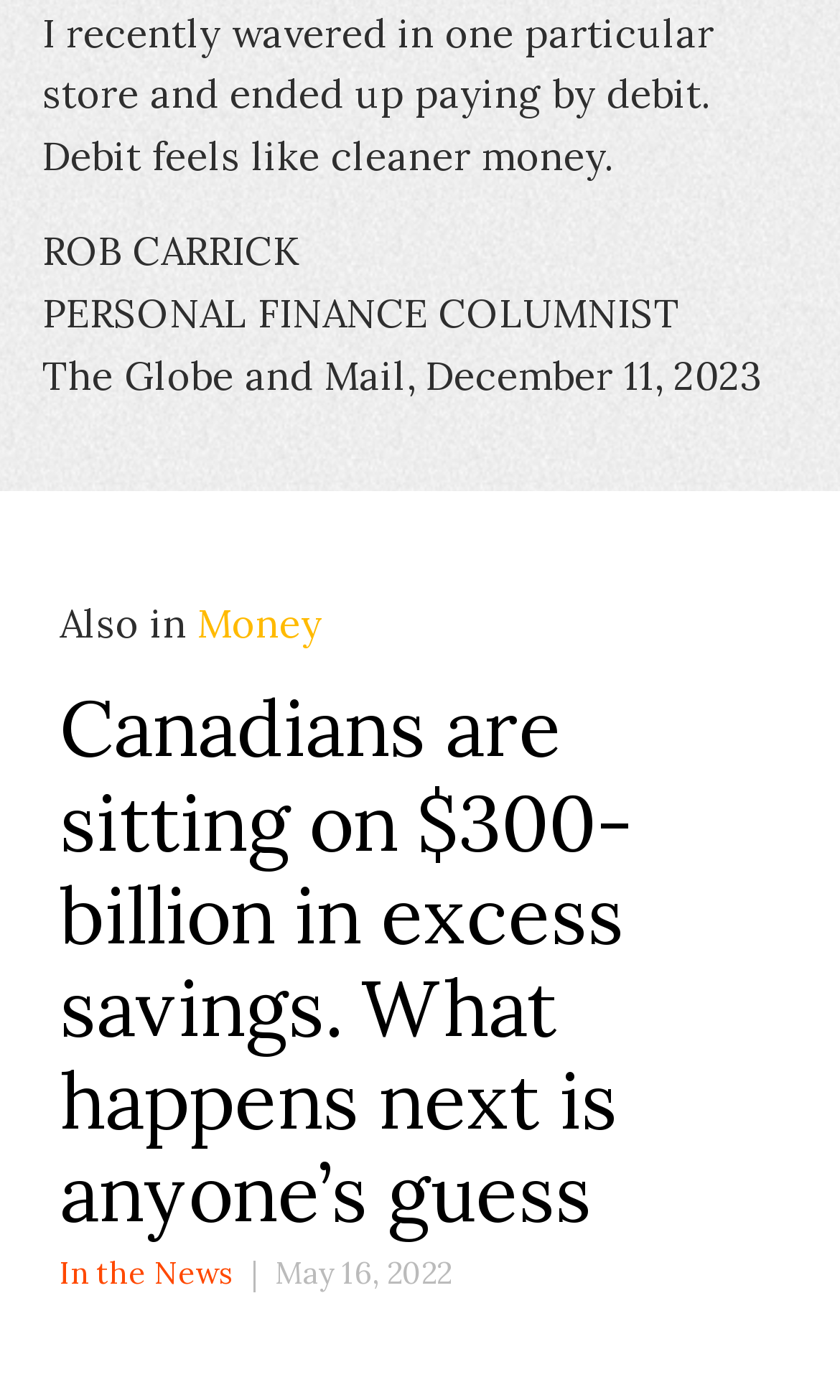Who is the author of the article?
From the screenshot, provide a brief answer in one word or phrase.

ROB CARRICK